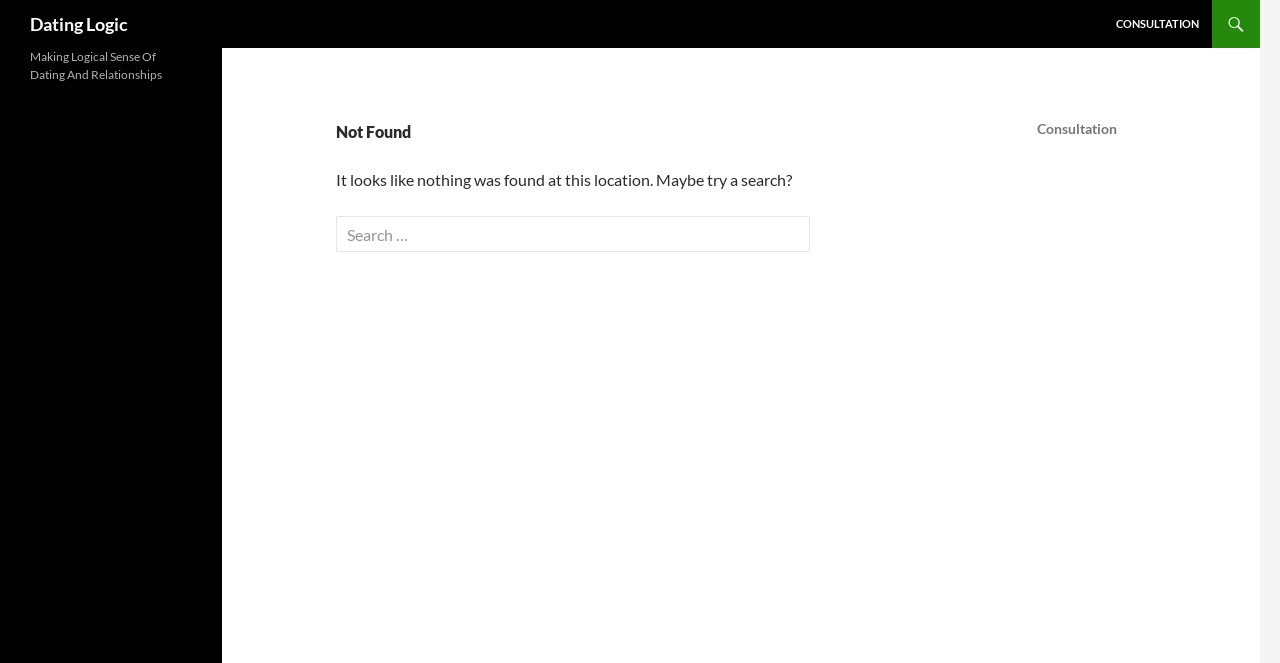Please give a succinct answer using a single word or phrase:
What is the tagline of the website?

Making Logical Sense Of Dating And Relationships